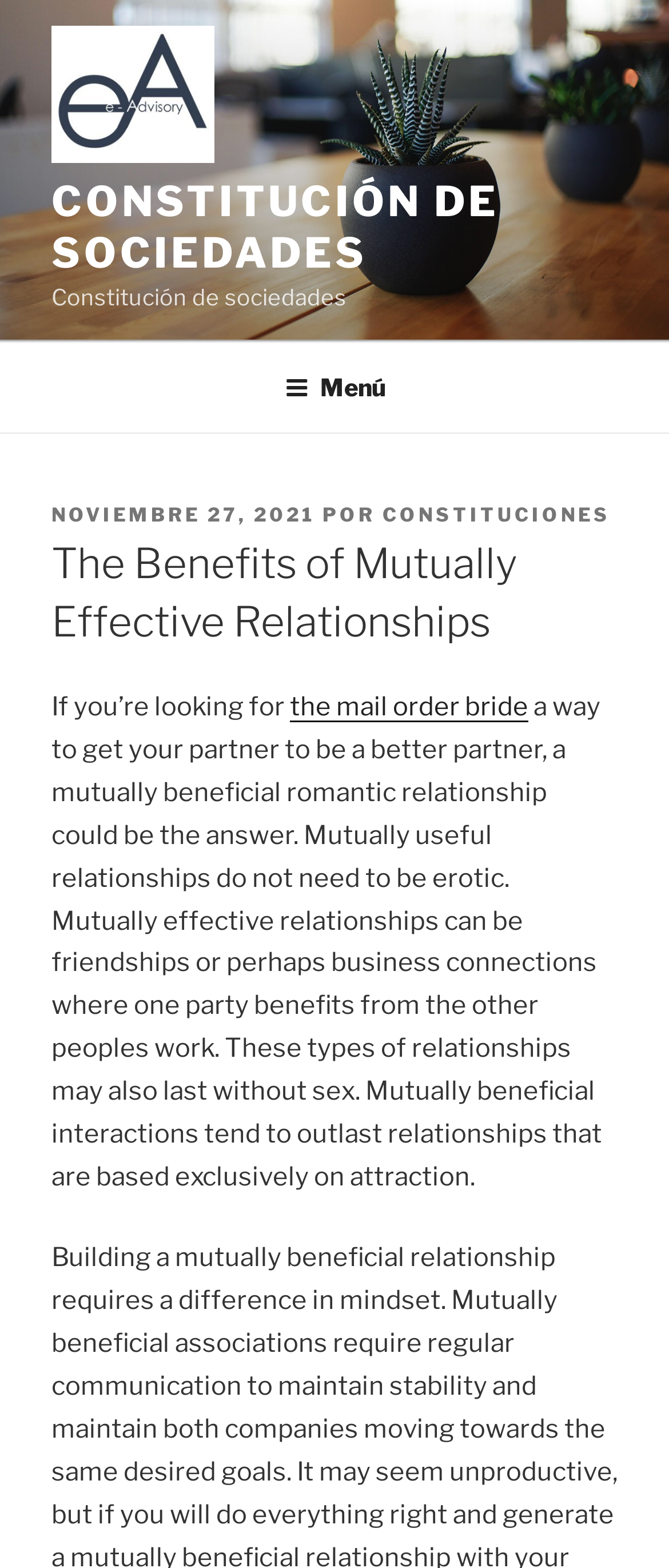What is the name of the website?
Please respond to the question with a detailed and well-explained answer.

I determined the name of the website by looking at the top-most link element with the text 'CONSTITUCIÓN DE SOCIEDADES', which is likely to be the website's title or logo.